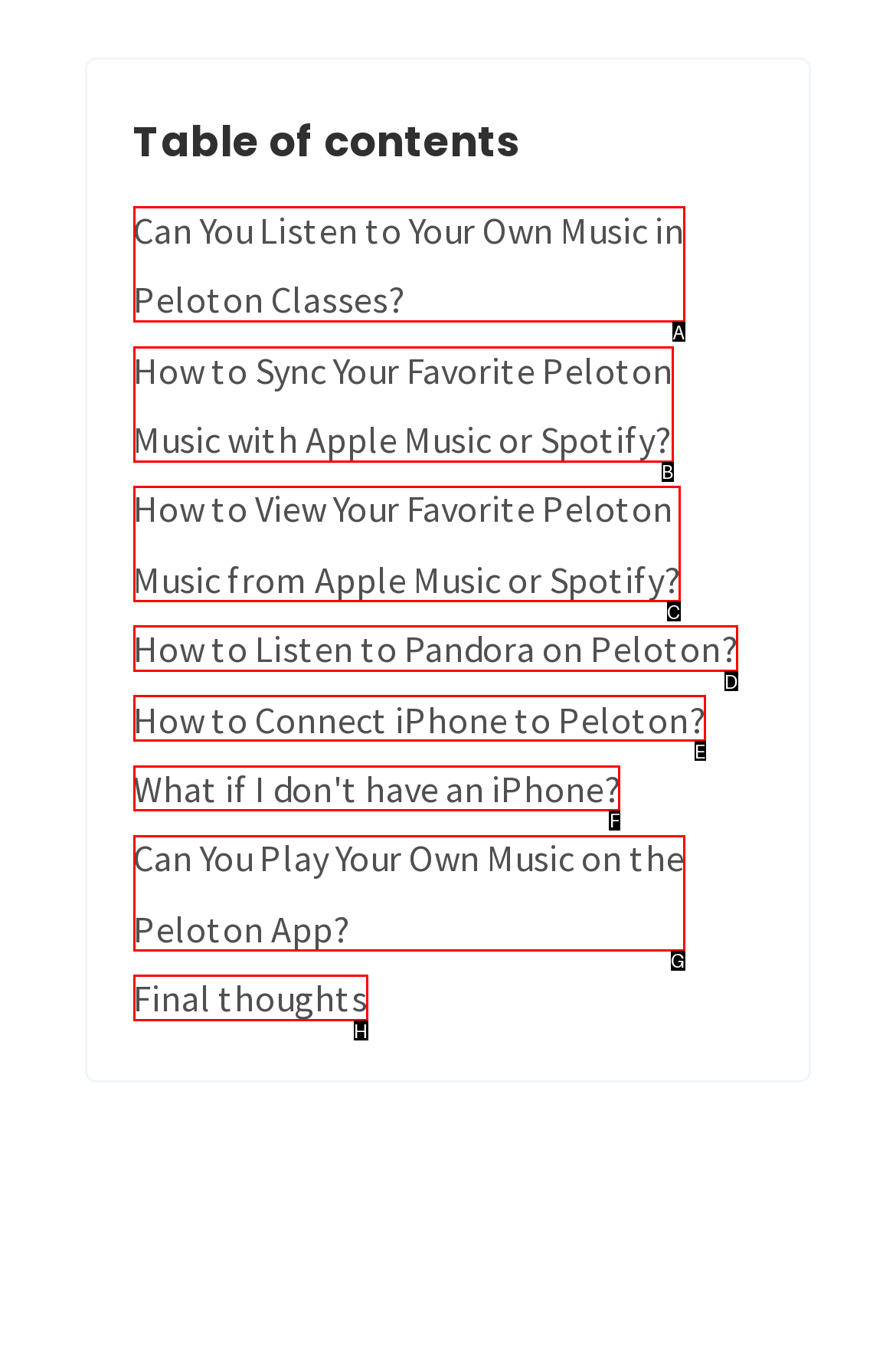Tell me which one HTML element I should click to complete the following task: Explore what to do if you don't have an iPhone Answer with the option's letter from the given choices directly.

F